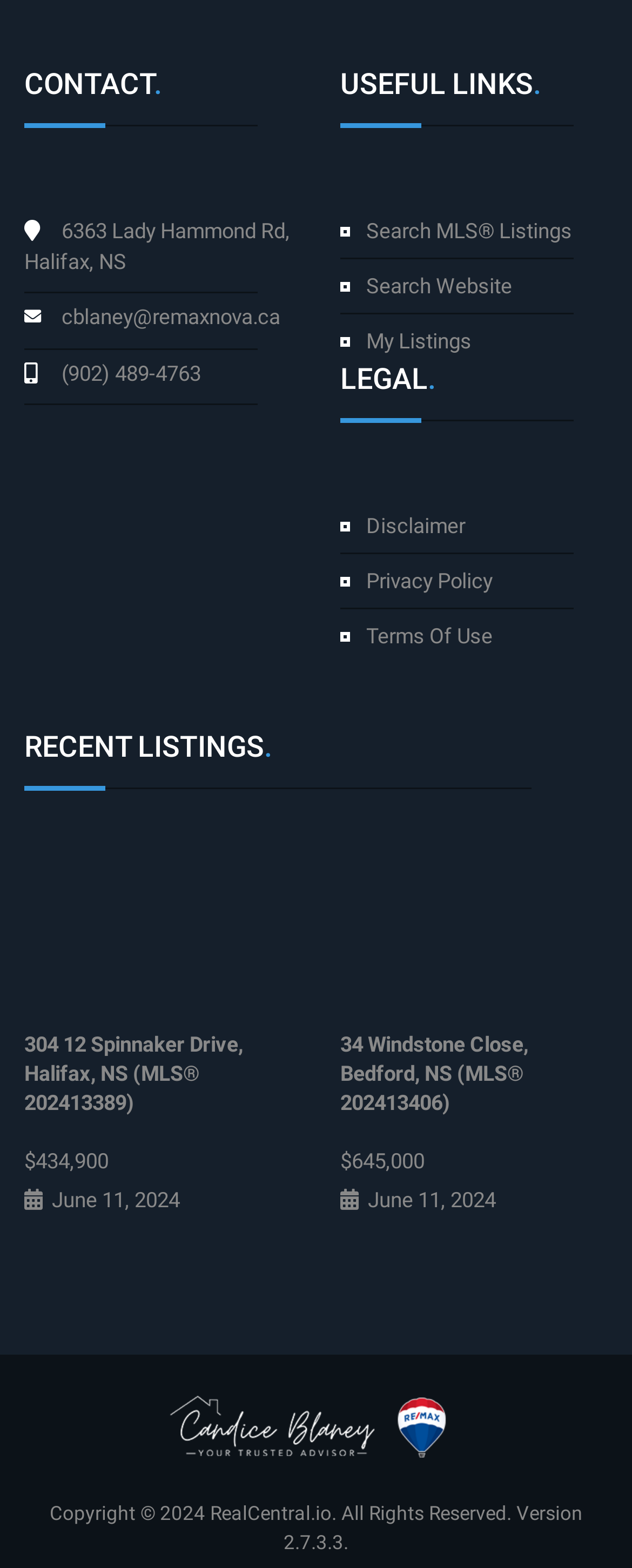How many recent listings are displayed?
Please provide a comprehensive and detailed answer to the question.

The 'RECENT LISTINGS' section is located at the bottom left of the webpage. There are two articles displayed, each containing an image, a link, and some text. Therefore, there are two recent listings displayed.